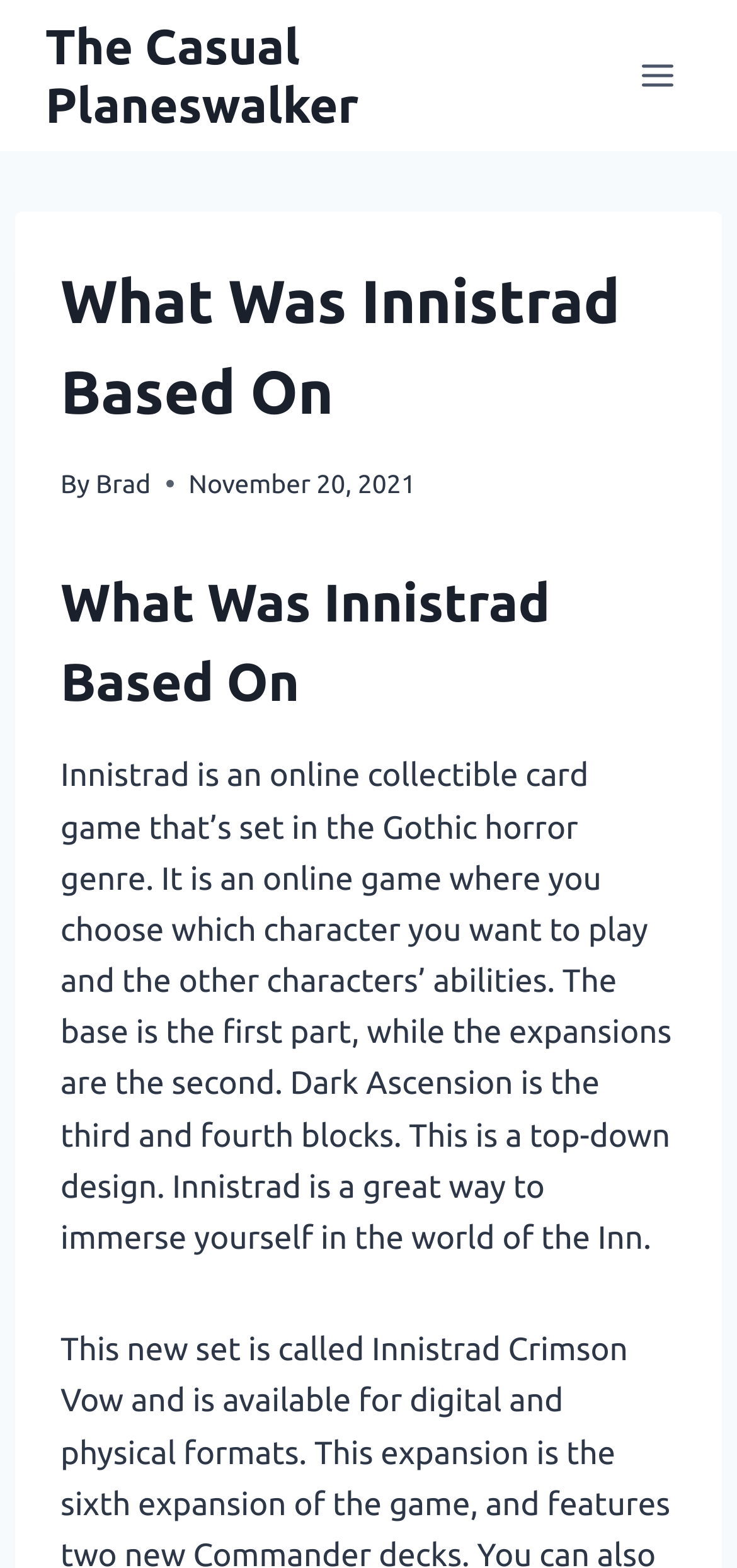Who wrote the article?
Utilize the information in the image to give a detailed answer to the question.

The webpage credits the author of the article as 'Brad', which is mentioned next to the 'By' label.